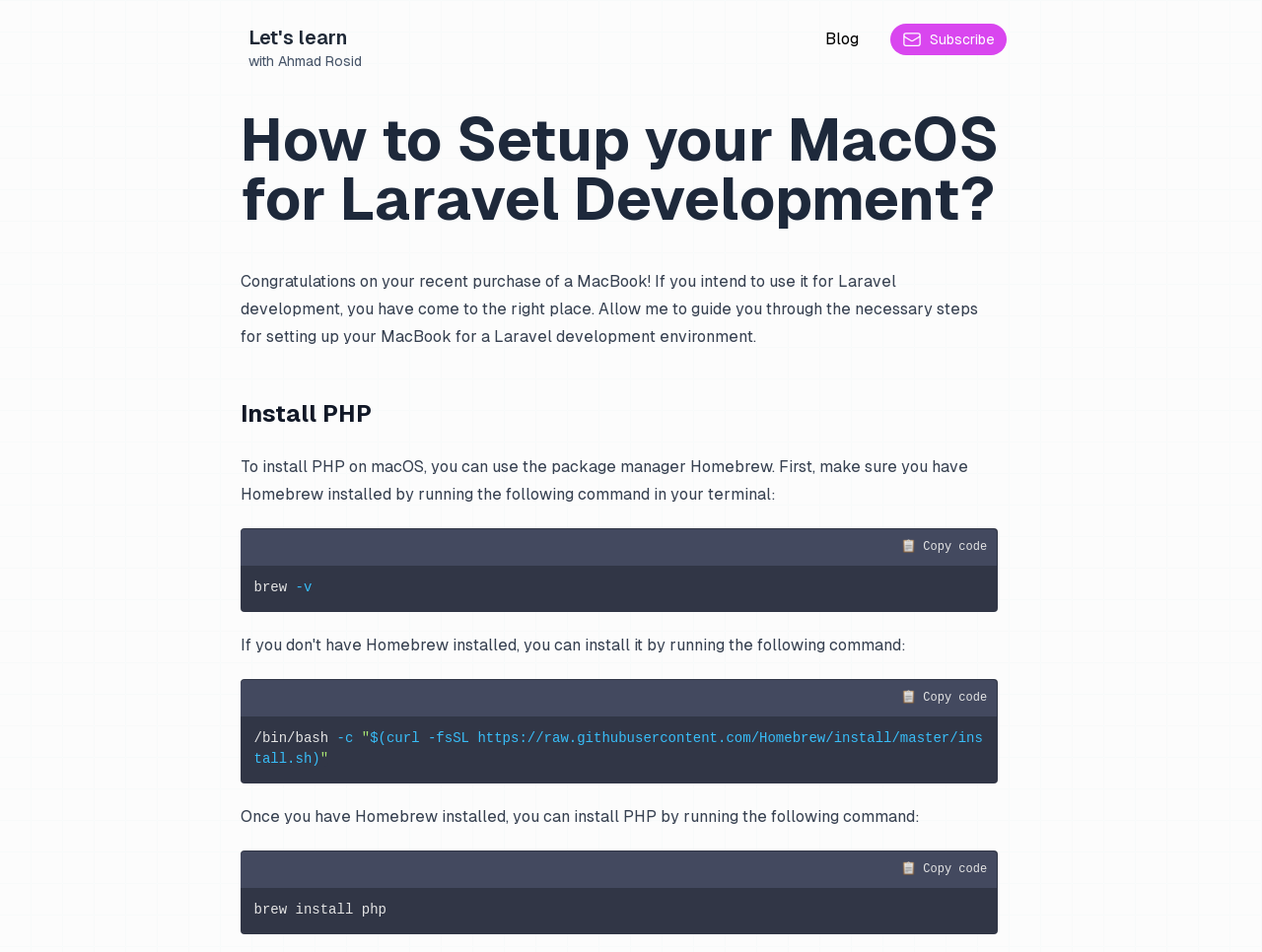What is the purpose of the code snippet '/bin/bash -c "$(curl -fsSL https://raw.githubusercontent.com/Homebrew/install/master/install.sh)"'?
Answer the question with a detailed and thorough explanation.

The code snippet is provided to install Homebrew, as indicated by the URL 'https://raw.githubusercontent.com/Homebrew/install/master/install.sh', which is the installation script for Homebrew.